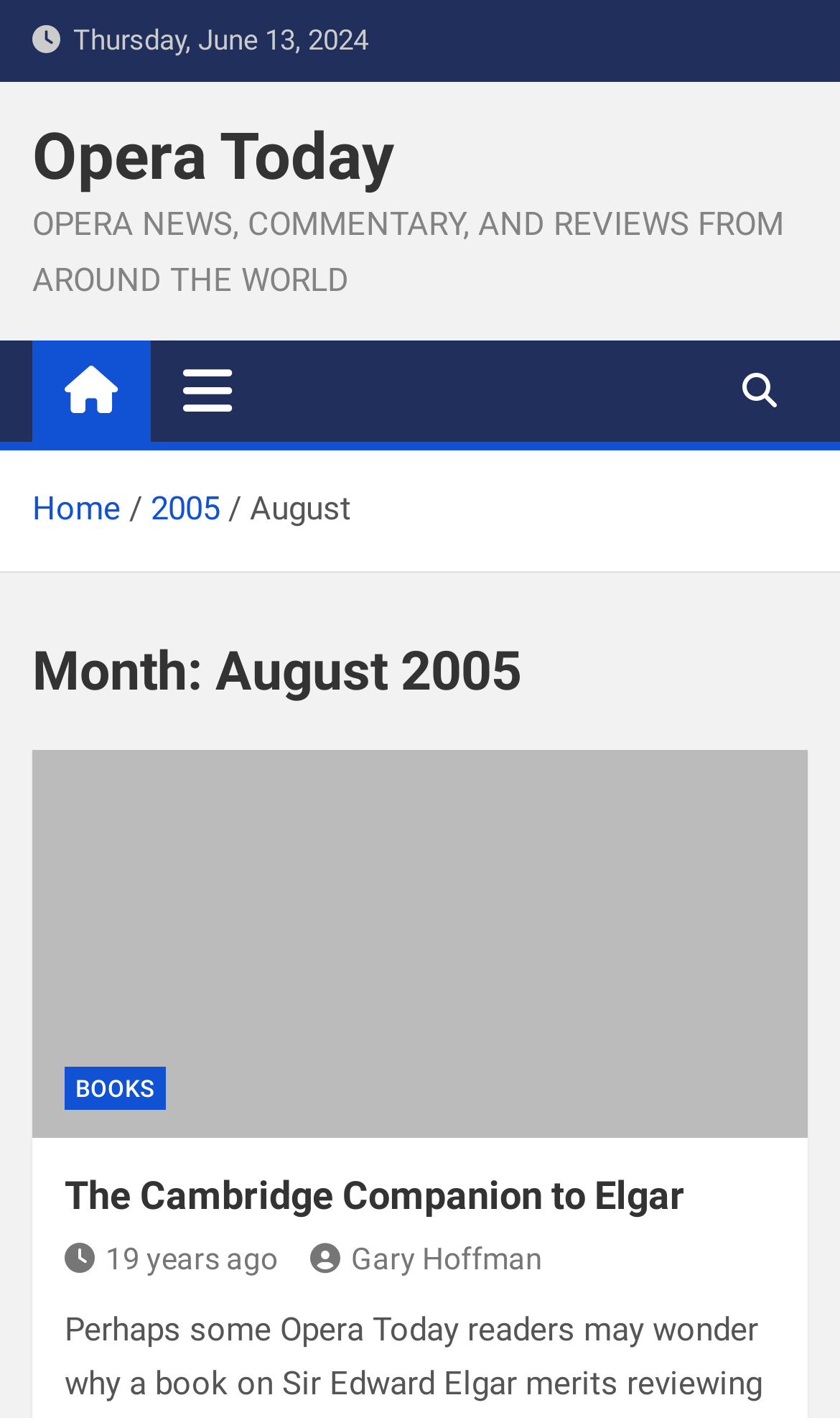Can you find the bounding box coordinates for the element to click on to achieve the instruction: "read books"?

[0.077, 0.752, 0.197, 0.783]